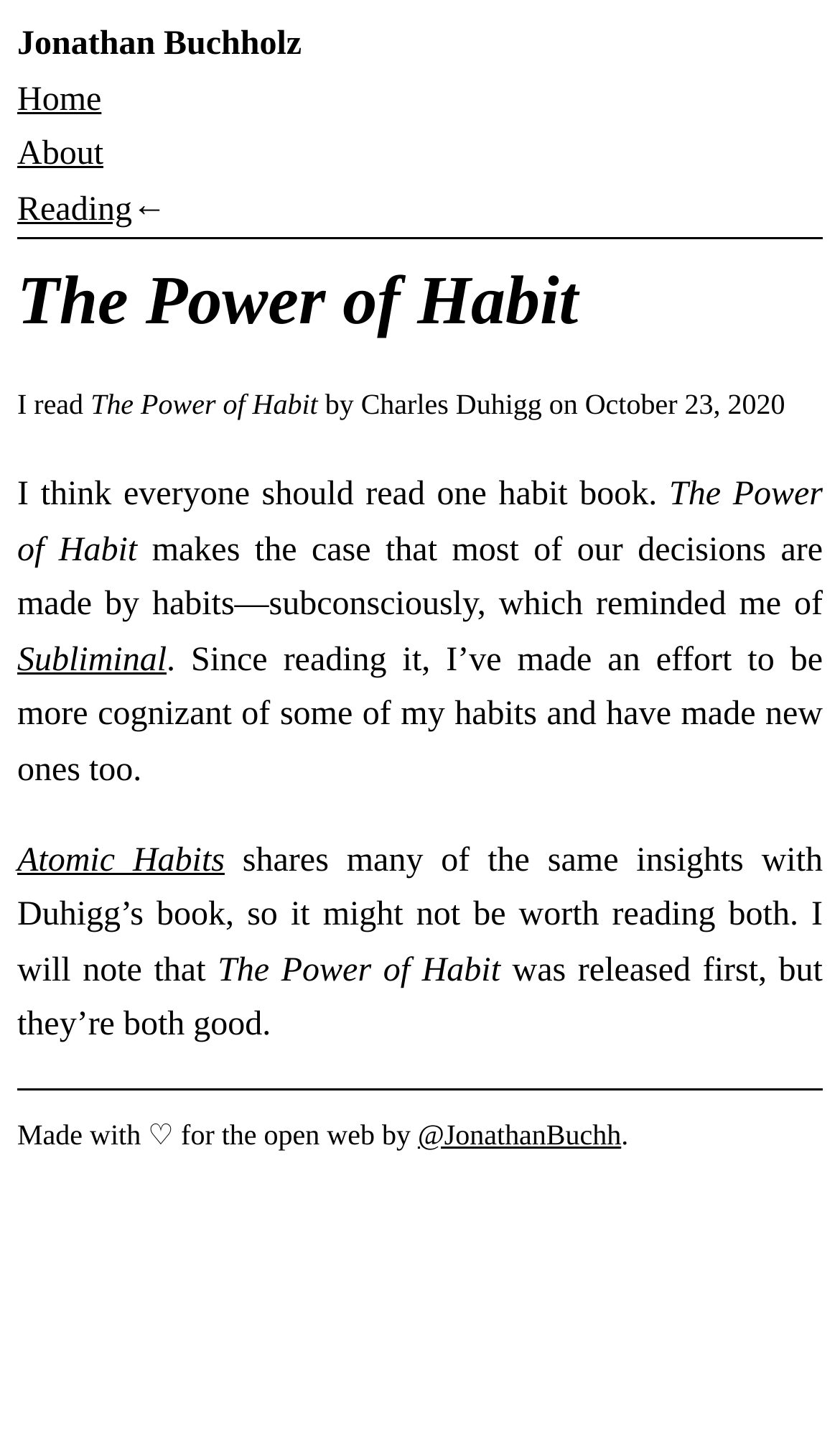Respond to the following query with just one word or a short phrase: 
What is the name of the other book mentioned in the review?

Atomic Habits